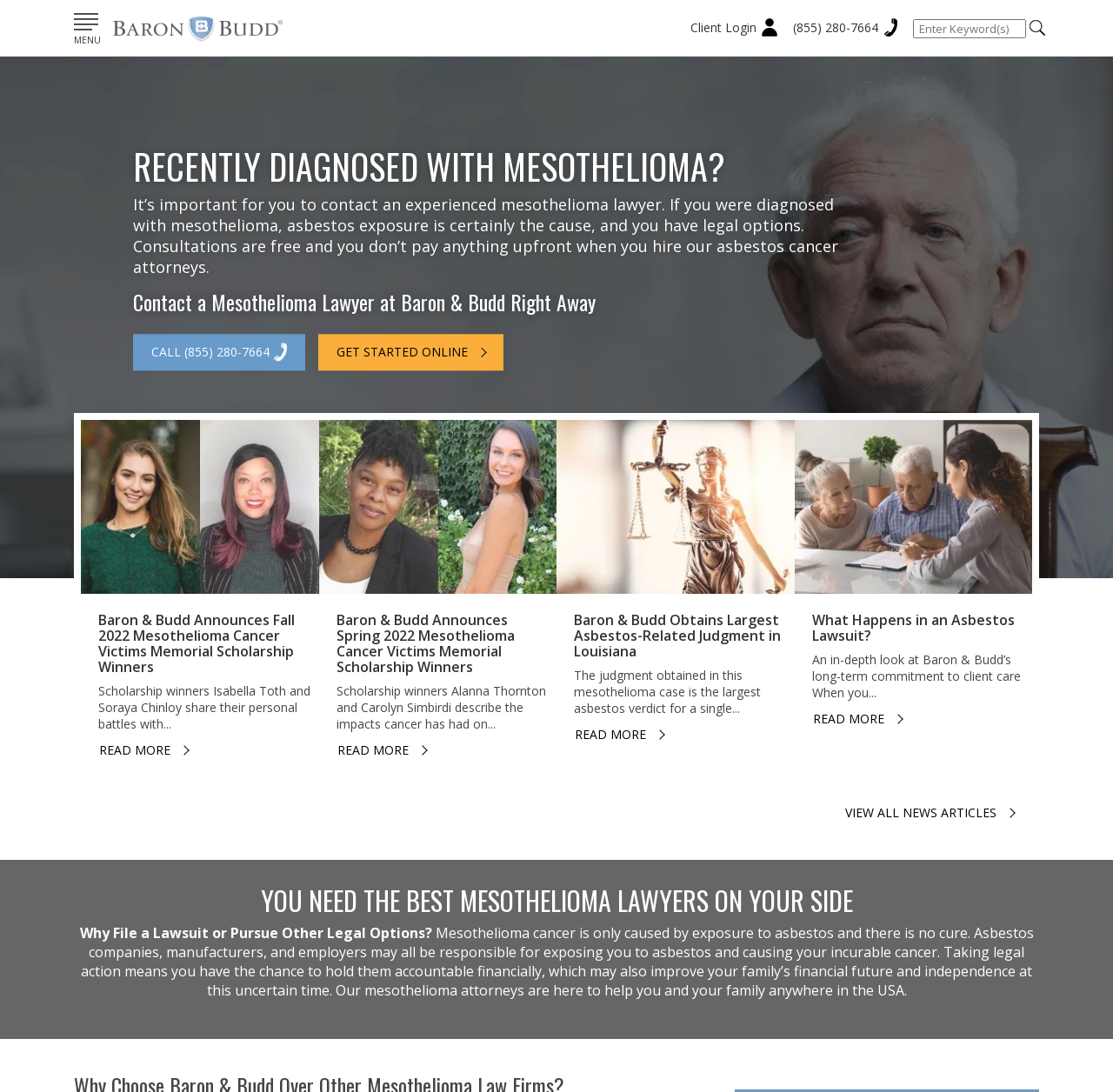Locate the bounding box coordinates of the element I should click to achieve the following instruction: "Contact a mesothelioma lawyer".

[0.119, 0.306, 0.274, 0.34]